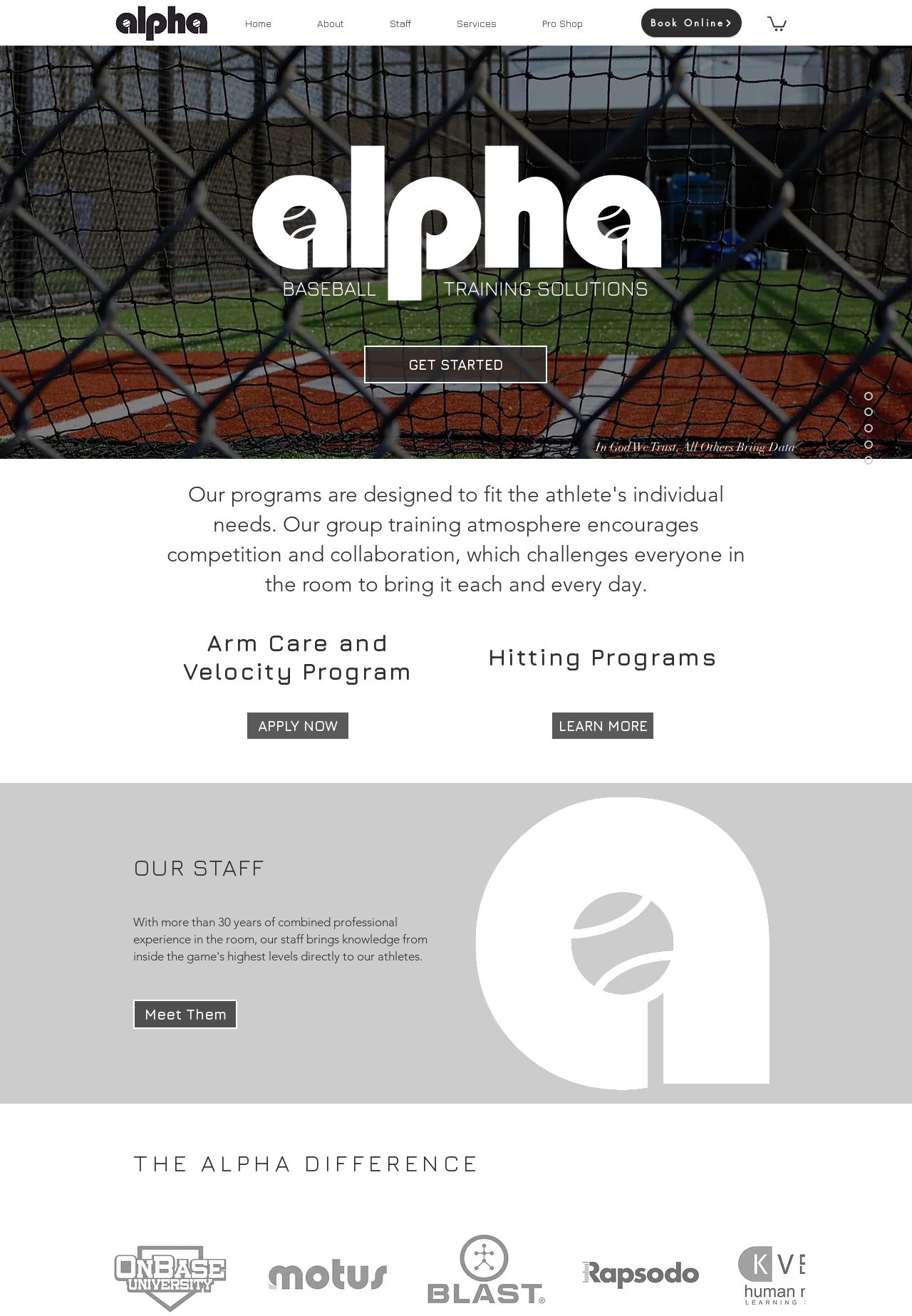Please locate the bounding box coordinates of the element that needs to be clicked to achieve the following instruction: "Learn more about 'Hitting Programs'". The coordinates should be four float numbers between 0 and 1, i.e., [left, top, right, bottom].

[0.604, 0.54, 0.718, 0.563]